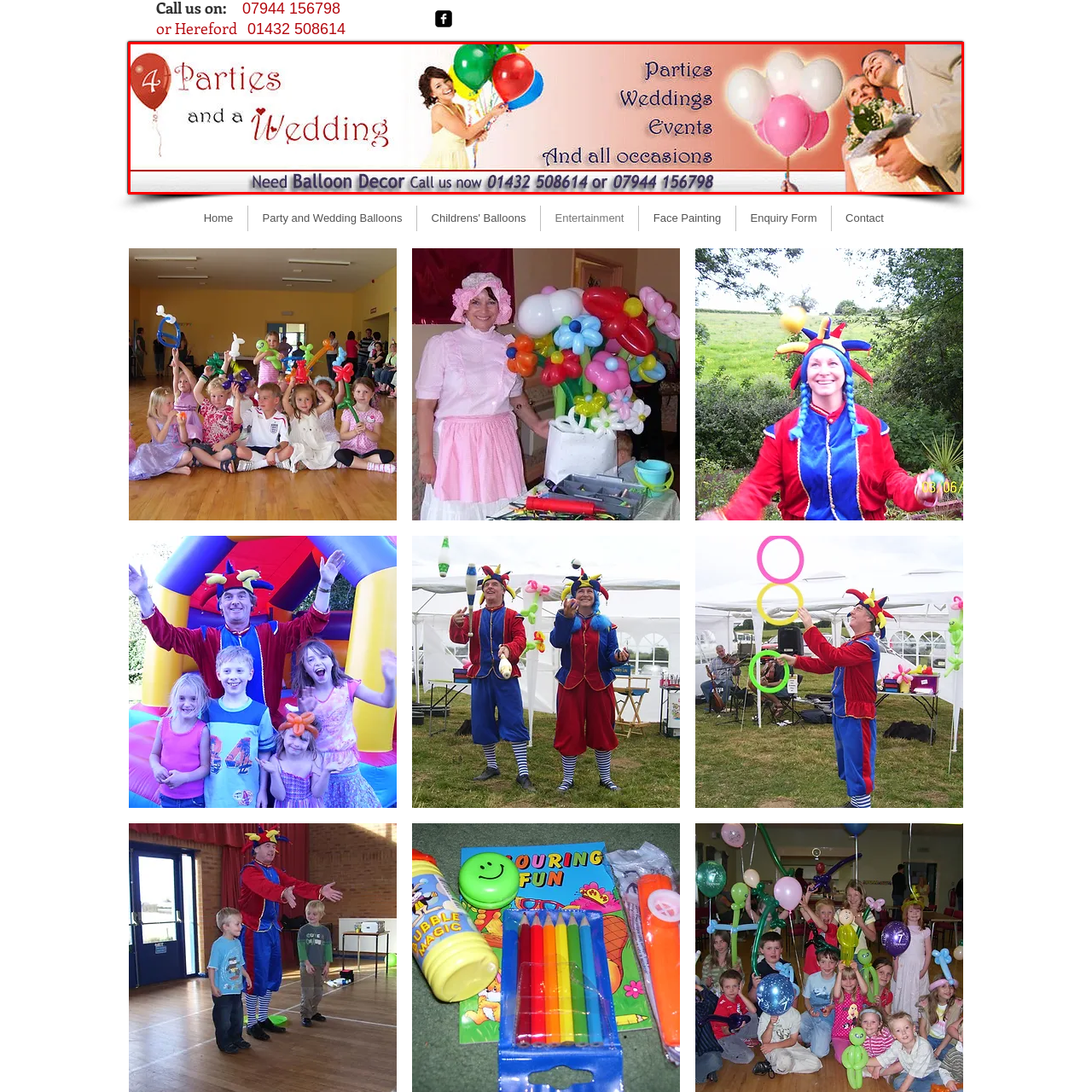Direct your attention to the image marked by the red box and answer the given question using a single word or phrase:
What is the tone of the image?

Cheerful